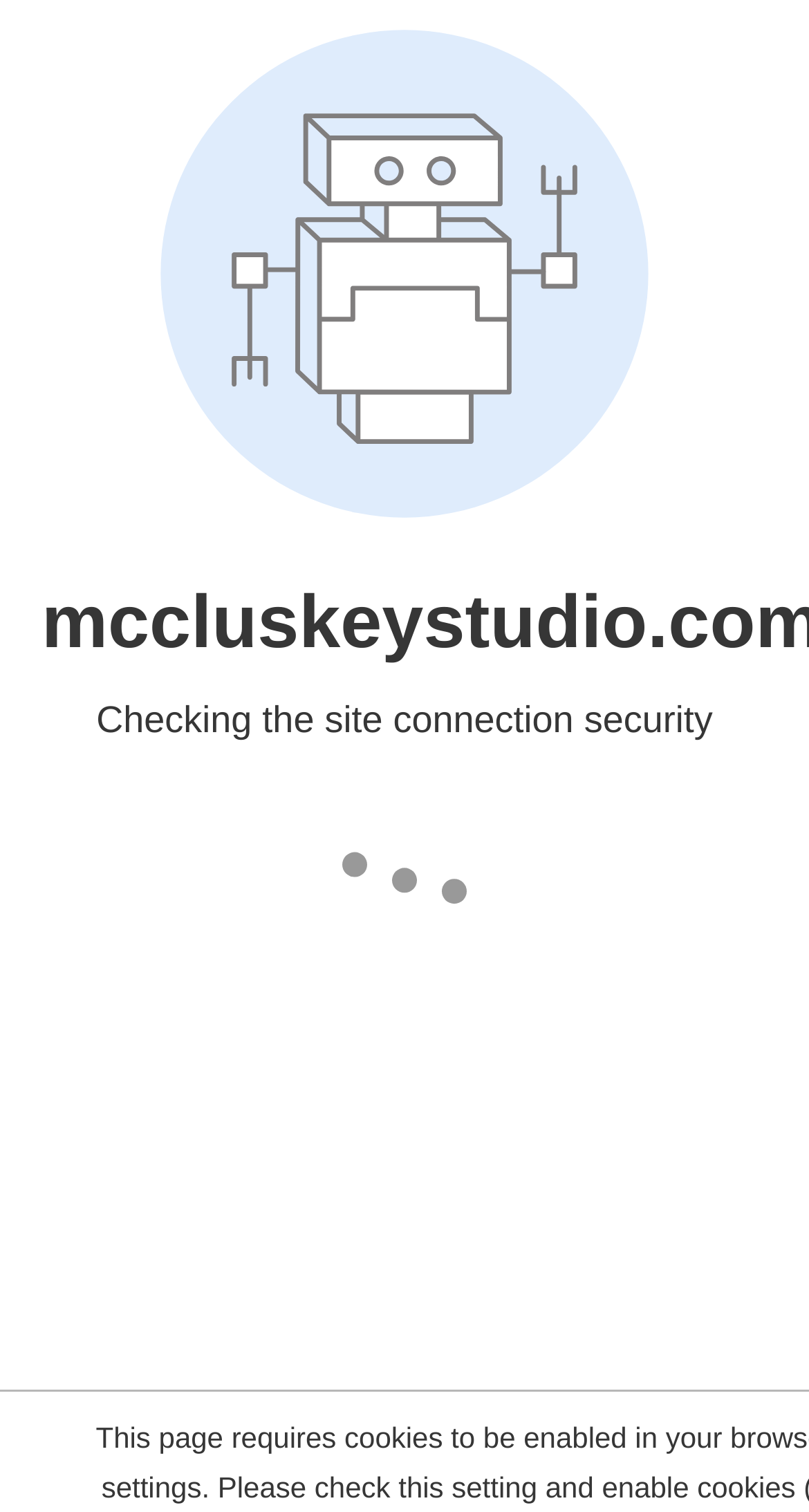Use one word or a short phrase to answer the question provided: 
What is the position of the 'Work' link?

Above 'Information' link